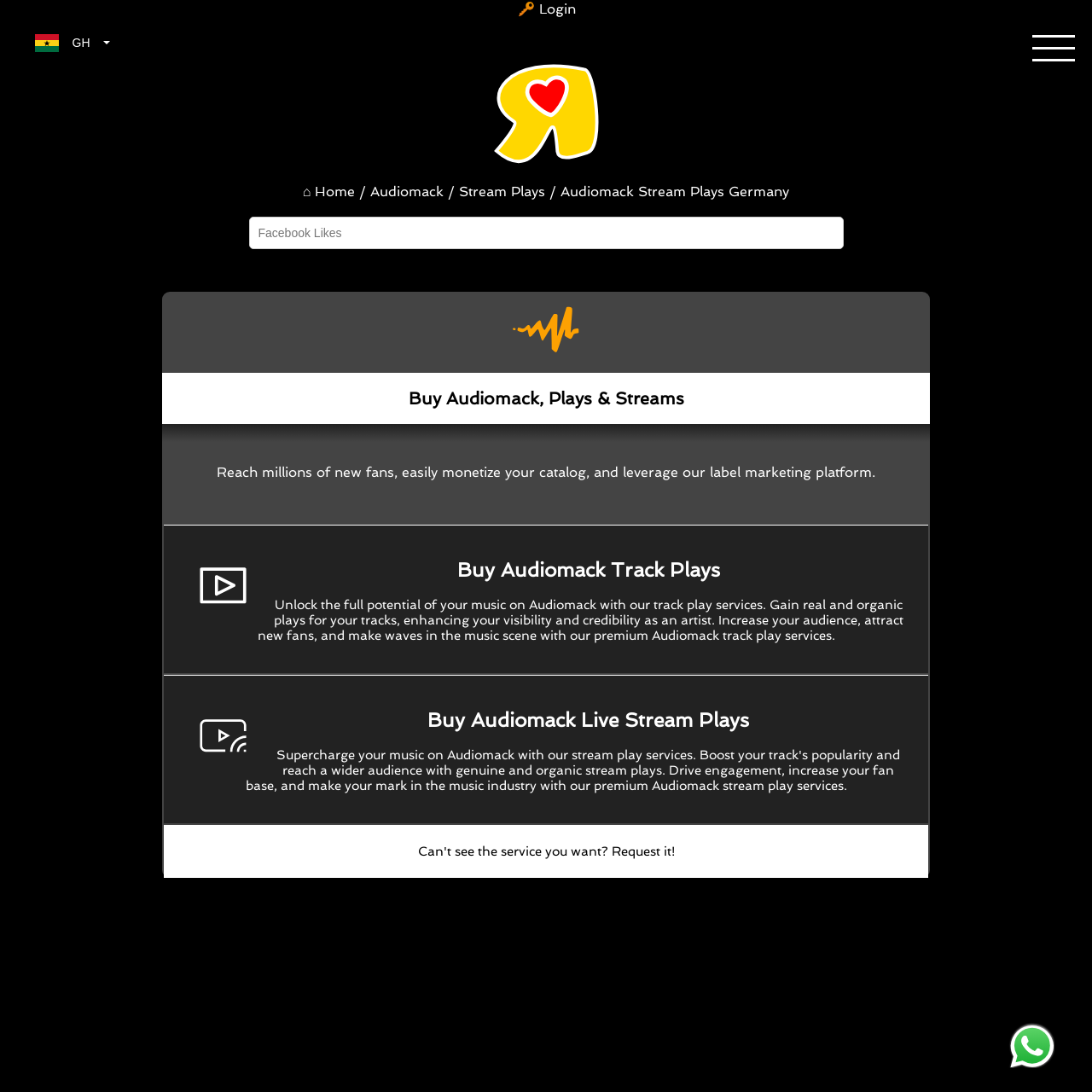Describe all visible elements and their arrangement on the webpage.

This webpage appears to be a platform for buying Audiomack services, including followers, stream plays, and track plays. At the top right corner, there is a login button with a lock icon, accompanied by a Ghana flag button. Below these buttons, there is a horizontal menu with links to "Social Media Boosting & Technical SEO", "Home", "Audiomack", "Stream Plays", and "Audiomack Stream Plays Germany".

On the left side of the page, there is a textbox labeled "Facebook Likes" and an image. Above these elements, there is a heading that reads "Buy Audiomack, Plays & Streams". Below the heading, there is a paragraph of text describing the benefits of using the platform's services.

The main content of the page is divided into sections, each promoting a specific Audiomack service. The first section is about buying Audiomack track plays, with a link to a detailed description of the service, accompanied by an image and a heading. The second section is about buying Audiomack live stream plays, with a similar layout.

At the bottom of the page, there is a link to request a custom service, and a link to contact the platform via Whatsapp, accompanied by a Whatsapp icon.